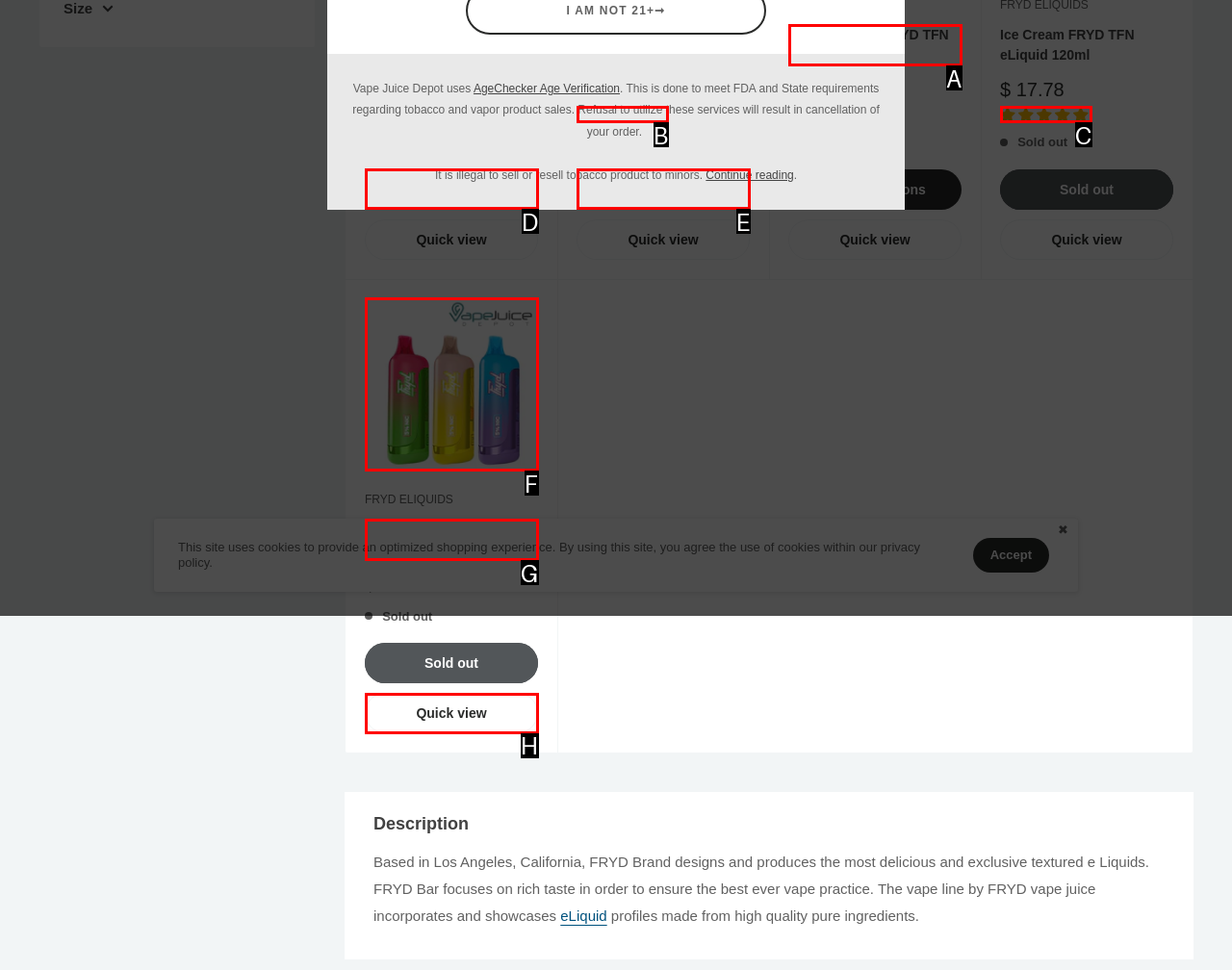Point out the HTML element that matches the following description: parent_node: FRYD ELIQUIDS
Answer with the letter from the provided choices.

F